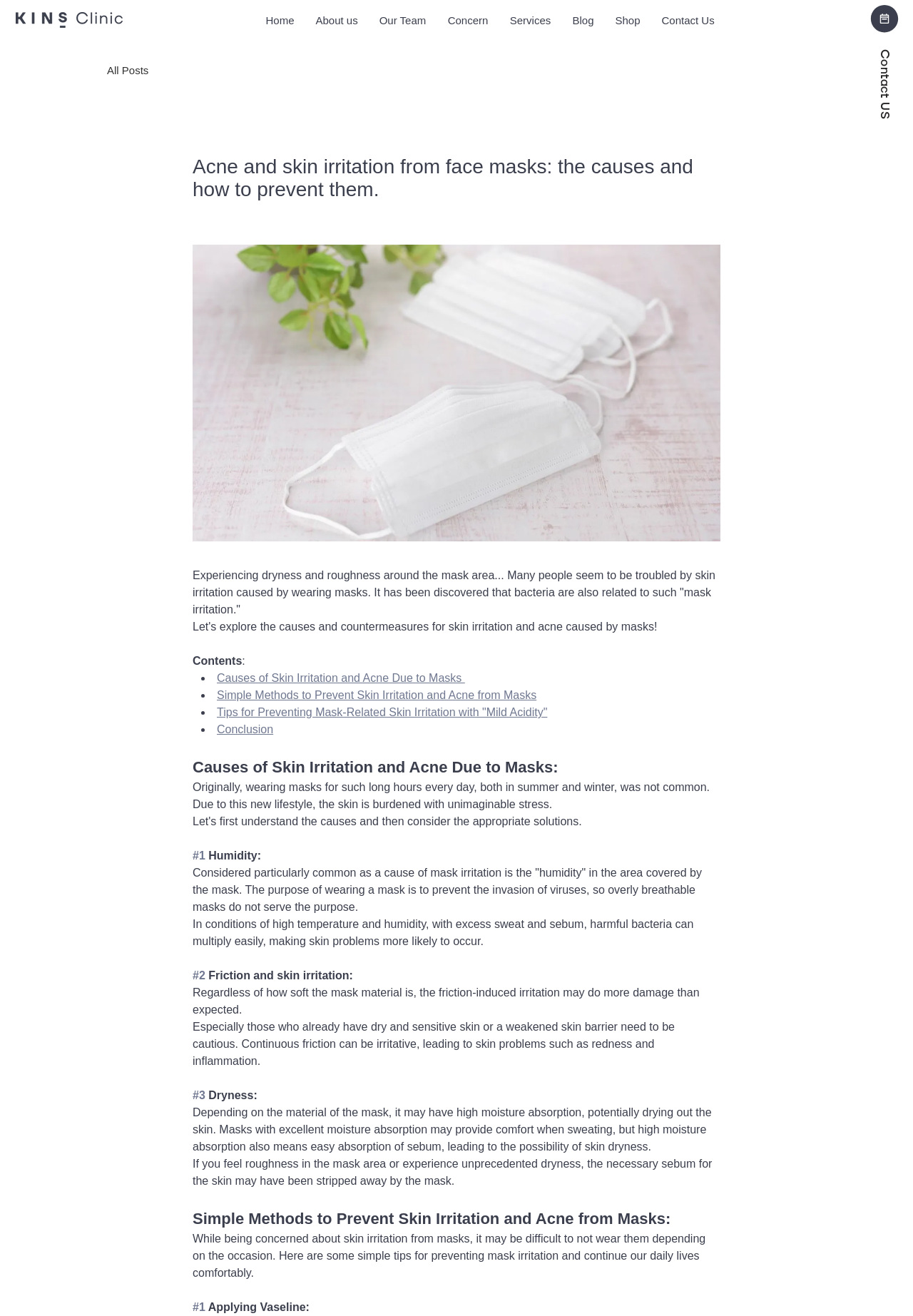Determine the bounding box coordinates of the element's region needed to click to follow the instruction: "Purchase the 'Thank you, Virginia' art". Provide these coordinates as four float numbers between 0 and 1, formatted as [left, top, right, bottom].

None